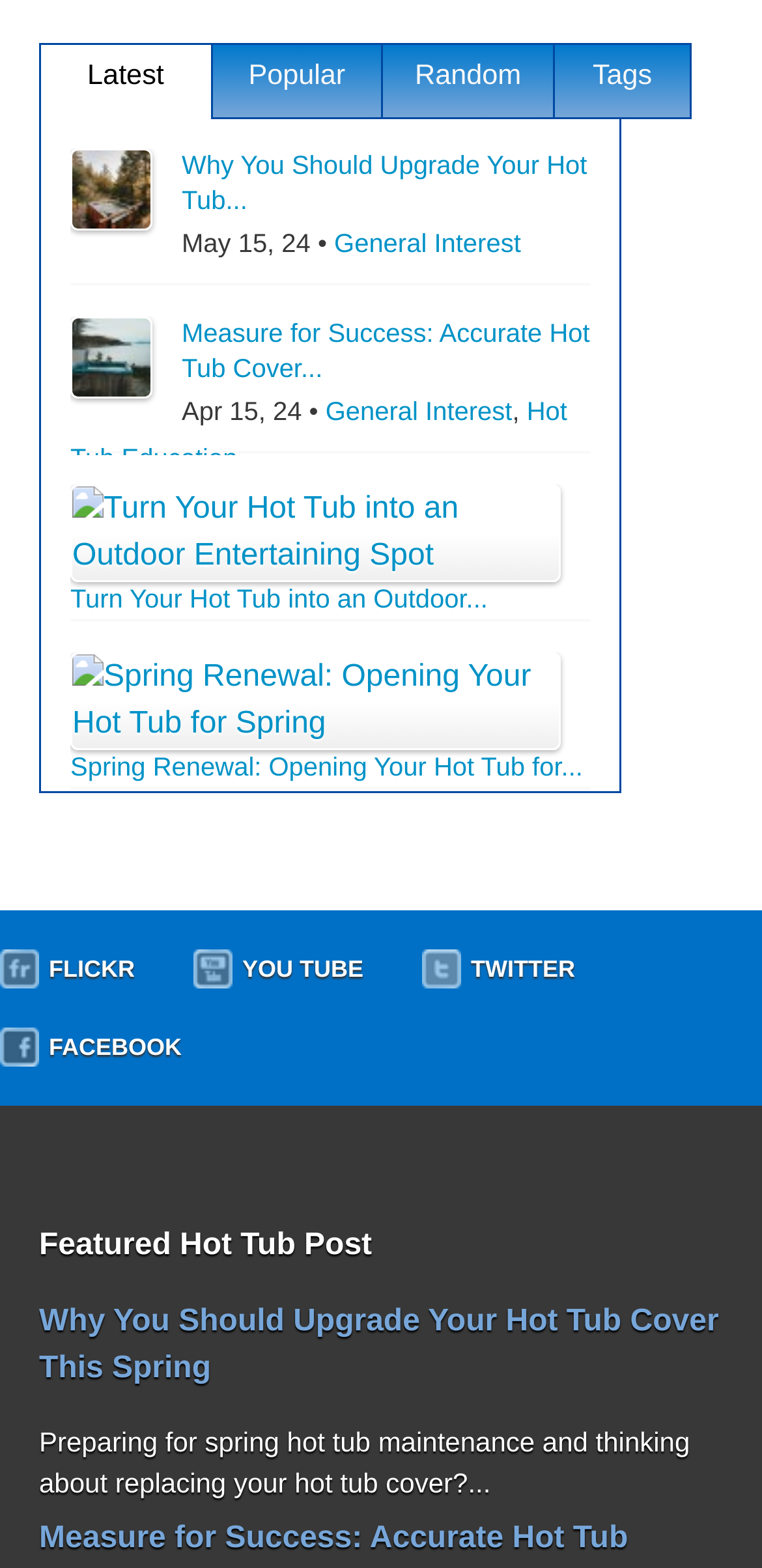Identify the bounding box coordinates of the region I need to click to complete this instruction: "View ADP Marketplace".

None